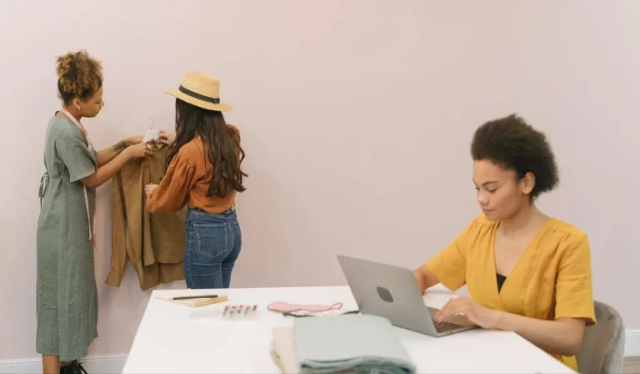What is the woman in the green dress doing?
Look at the webpage screenshot and answer the question with a detailed explanation.

According to the caption, the woman wearing a green dress and a straw hat is attentively attaching a piece of clothing to a hanger in the background.